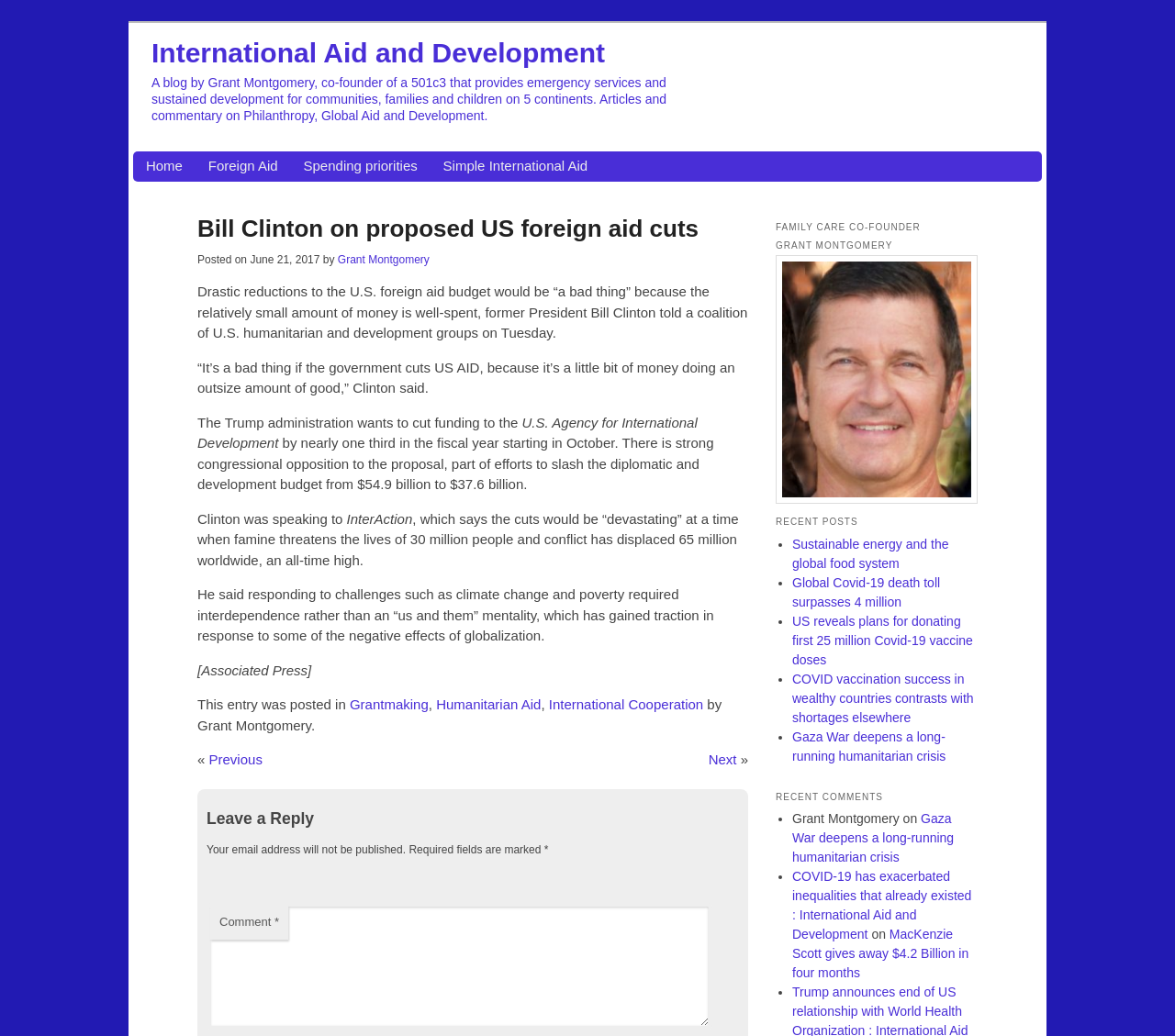What is the topic of the article?
Provide a well-explained and detailed answer to the question.

The topic of the article can be inferred from the heading 'Bill Clinton on proposed US foreign aid cuts' and the content of the article which discusses the proposed cuts to the US foreign aid budget.